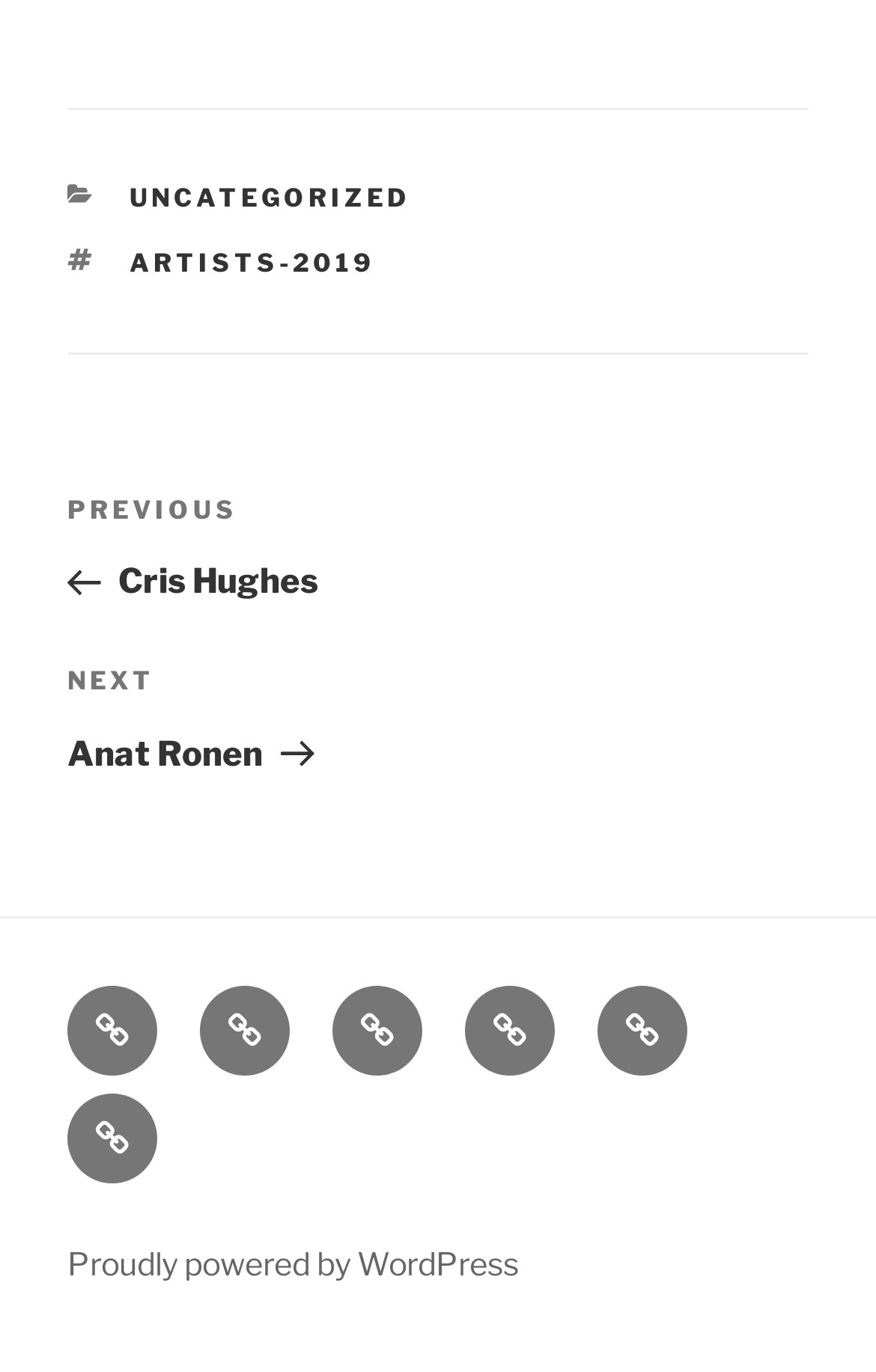Kindly provide the bounding box coordinates of the section you need to click on to fulfill the given instruction: "View uncategorized posts".

[0.147, 0.133, 0.468, 0.156]